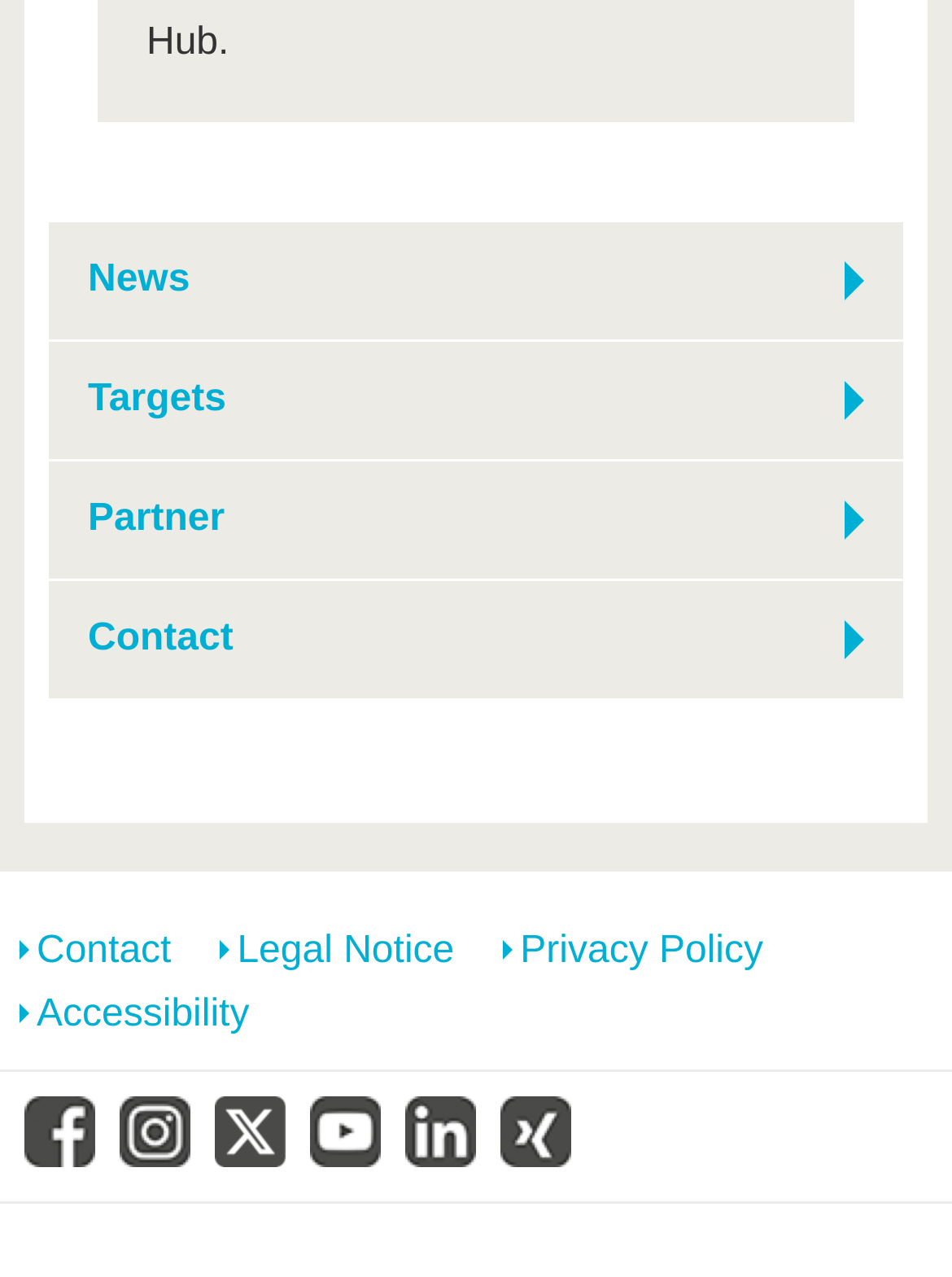Please specify the bounding box coordinates for the clickable region that will help you carry out the instruction: "Contact us".

[0.021, 0.721, 0.18, 0.77]